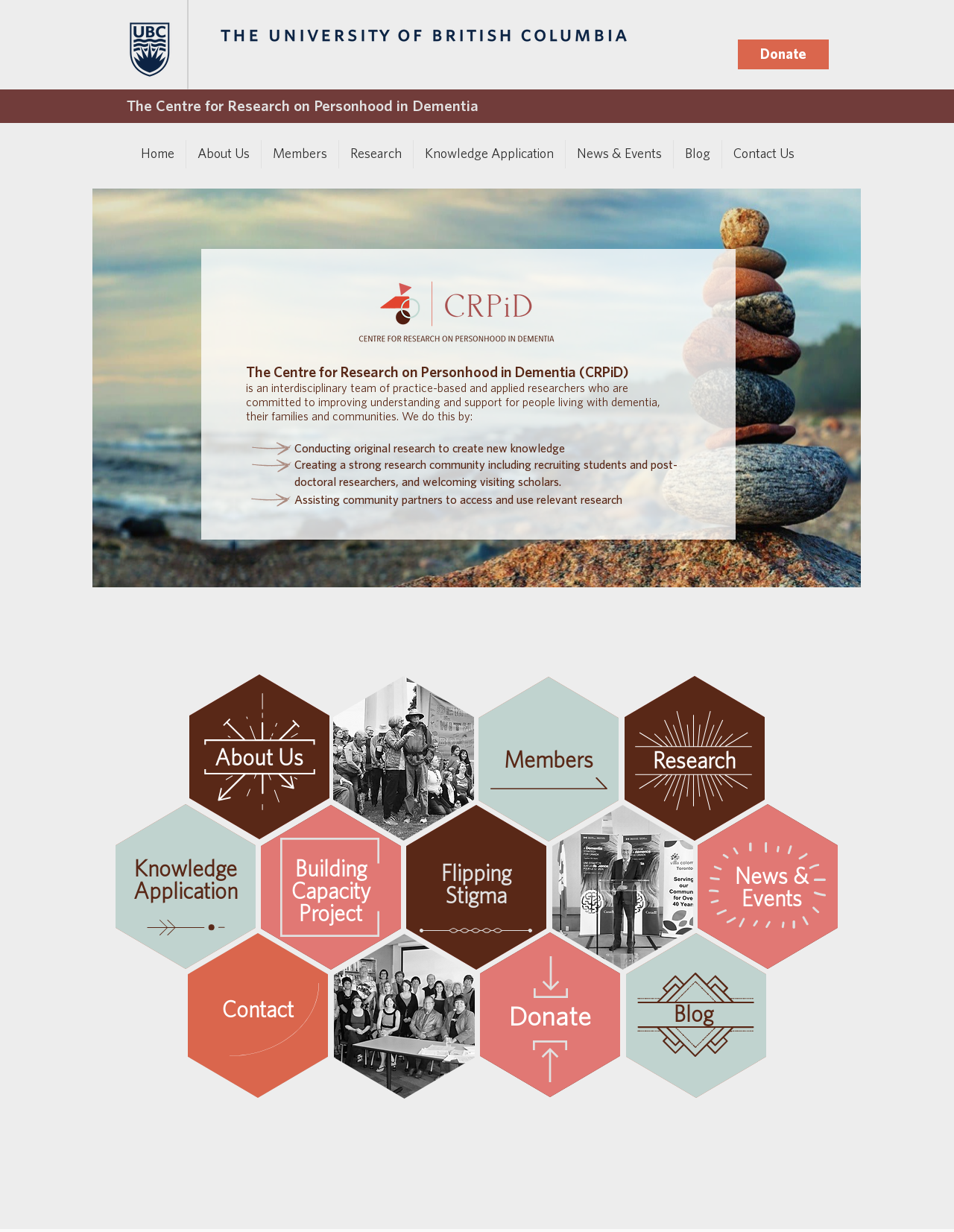Answer the following query with a single word or phrase:
How many images are on the webpage?

5